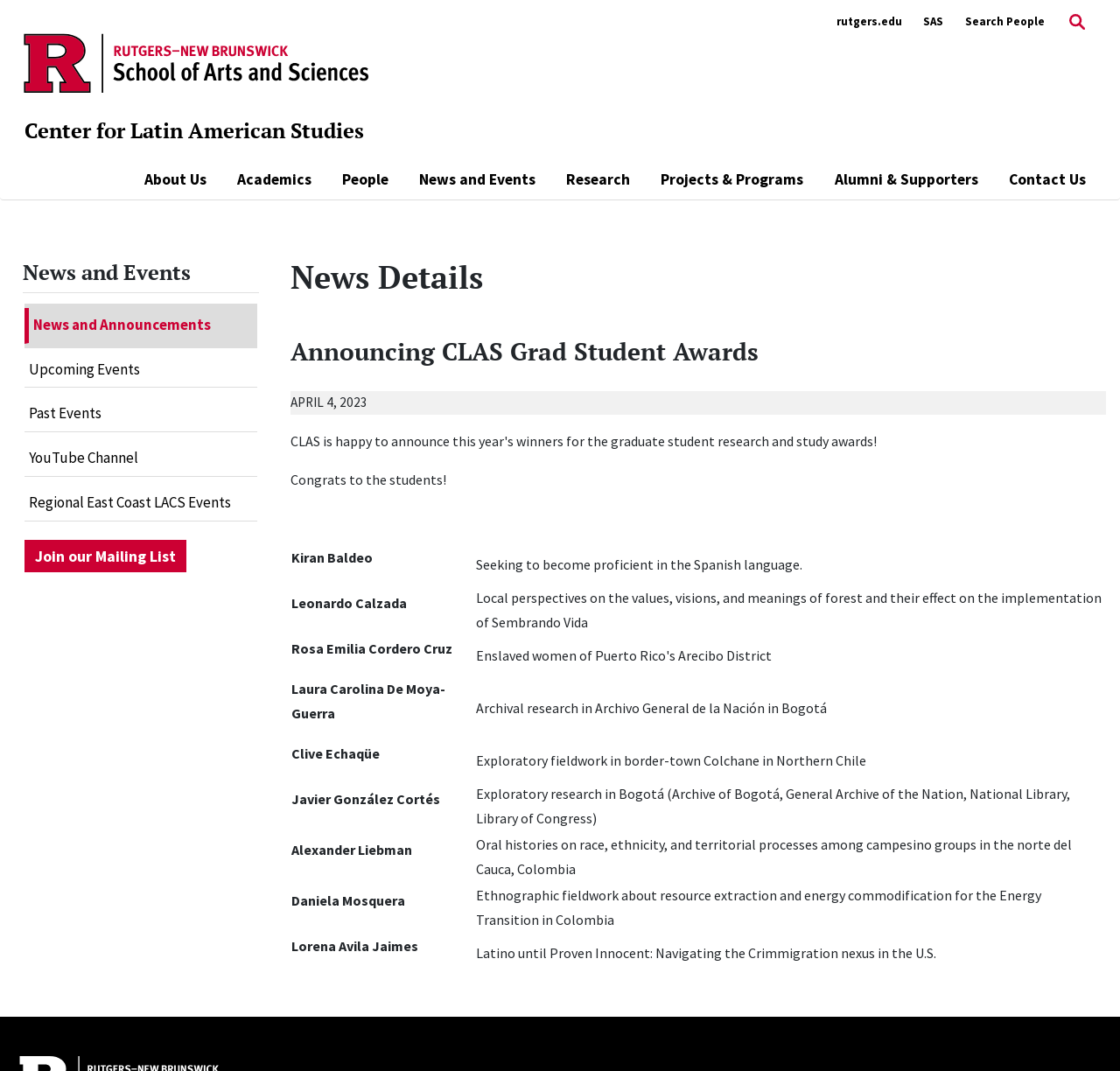Please identify the bounding box coordinates of the clickable element to fulfill the following instruction: "Search the website". The coordinates should be four float numbers between 0 and 1, i.e., [left, top, right, bottom].

[0.952, 0.005, 0.972, 0.035]